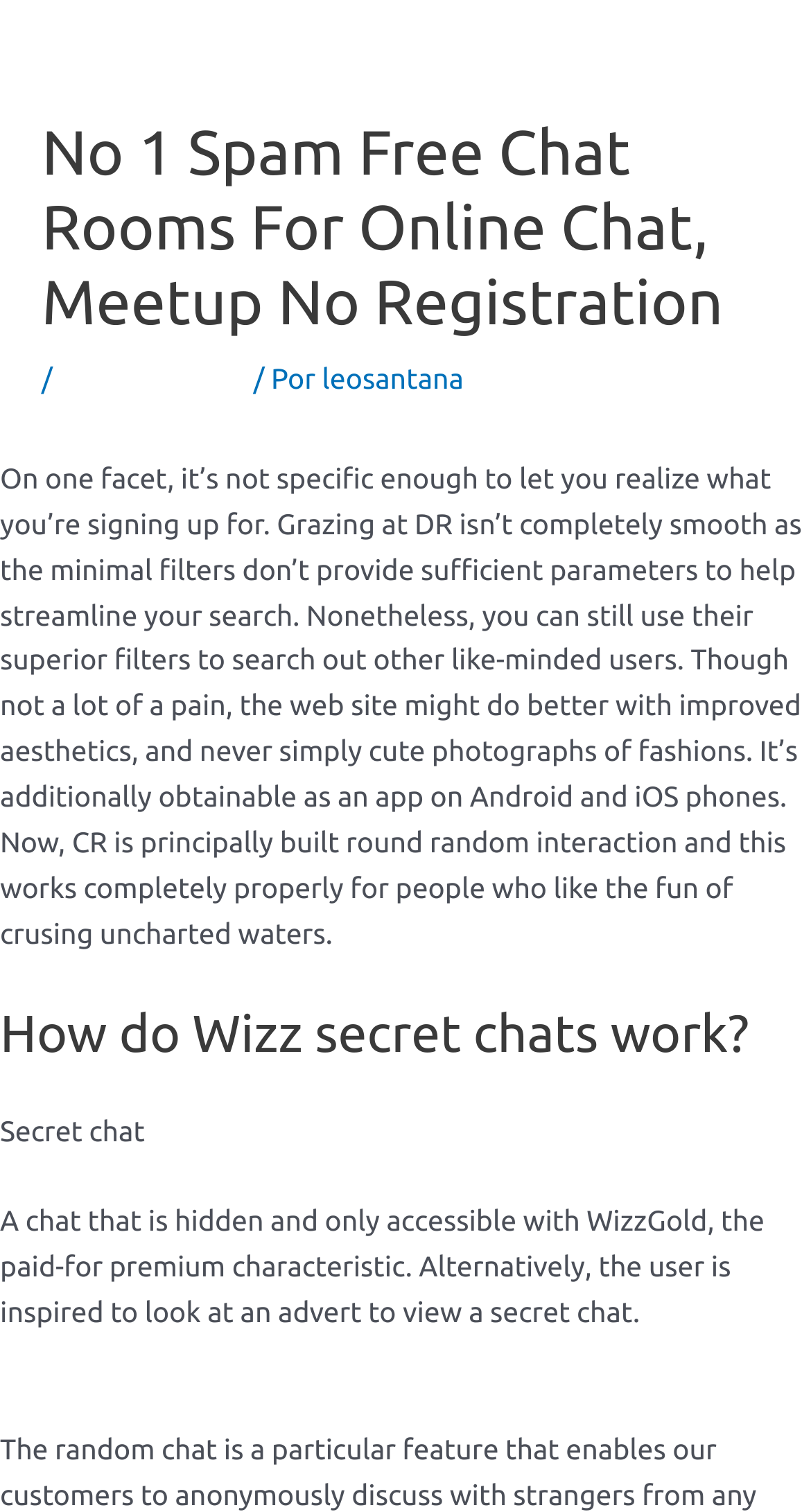What is a secret chat?
Please elaborate on the answer to the question with detailed information.

According to the text, a secret chat is a type of chat that is hidden and only accessible with WizzGold, which is a paid-for premium feature. Alternatively, users can also view a secret chat by watching an ad.